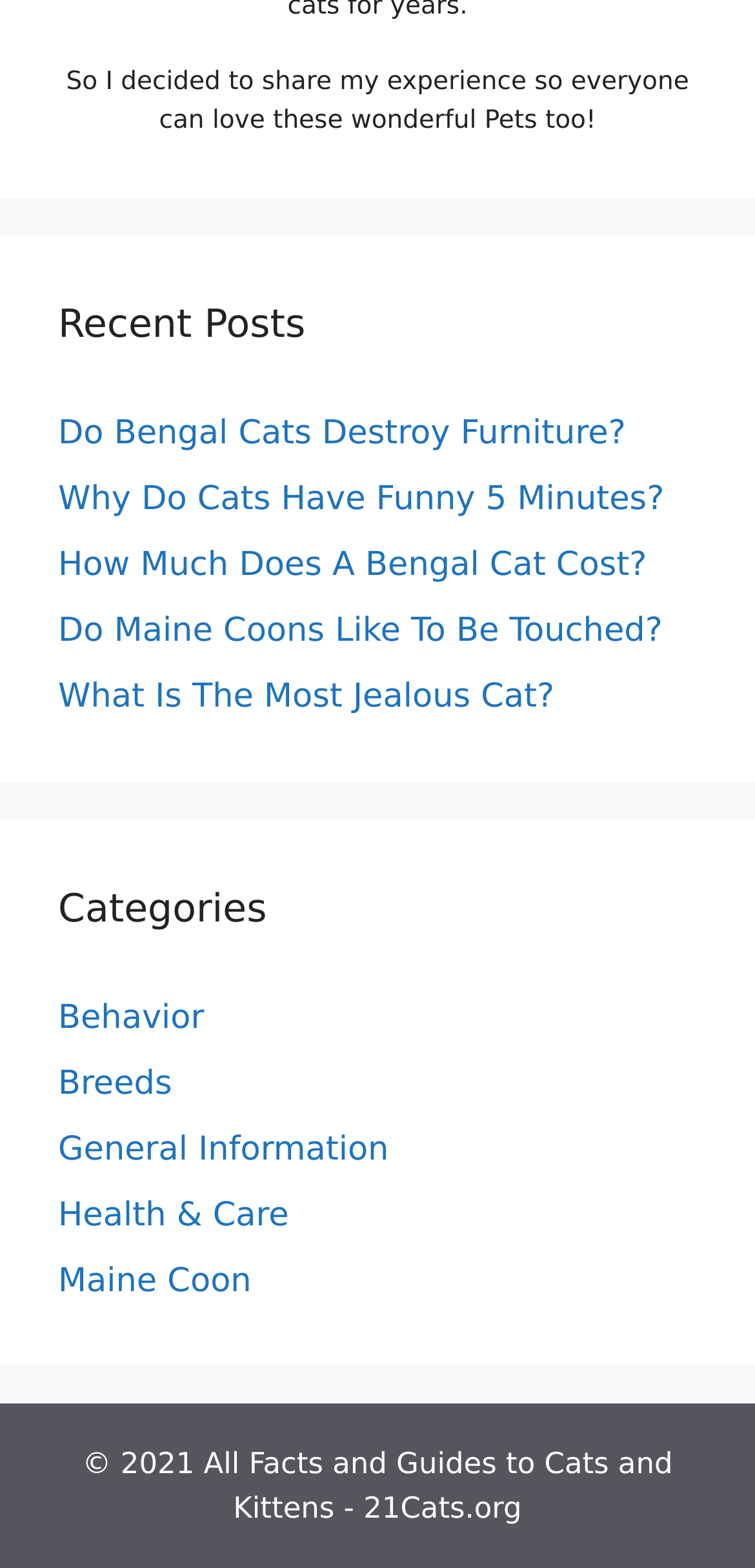Based on the image, please respond to the question with as much detail as possible:
What is the position of the 'Categories' heading?

By comparing the y1 and y2 coordinates of the 'Recent Posts' and 'Categories' headings, it is clear that the 'Categories' heading is positioned below the 'Recent Posts' heading.